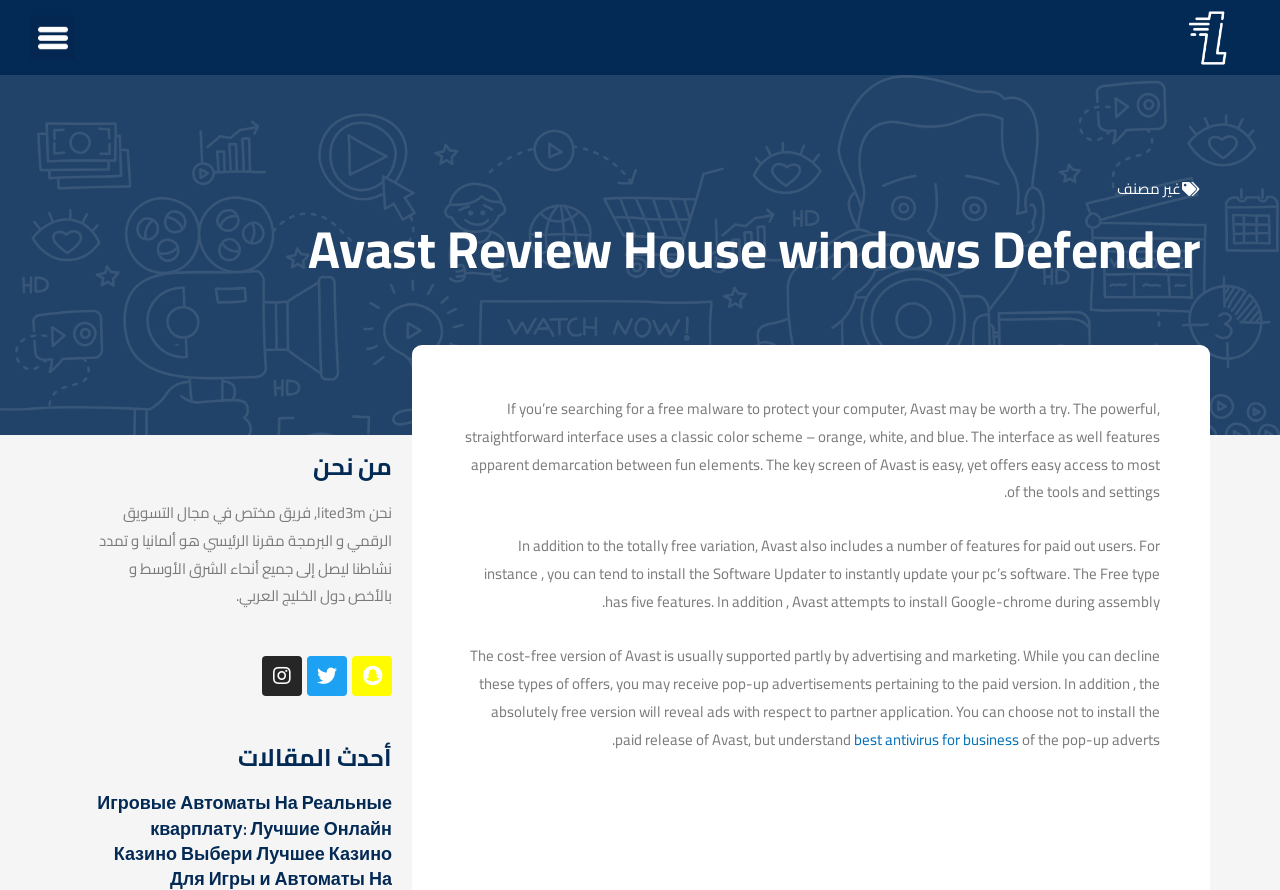Identify and generate the primary title of the webpage.

Avast Review House windows Defender